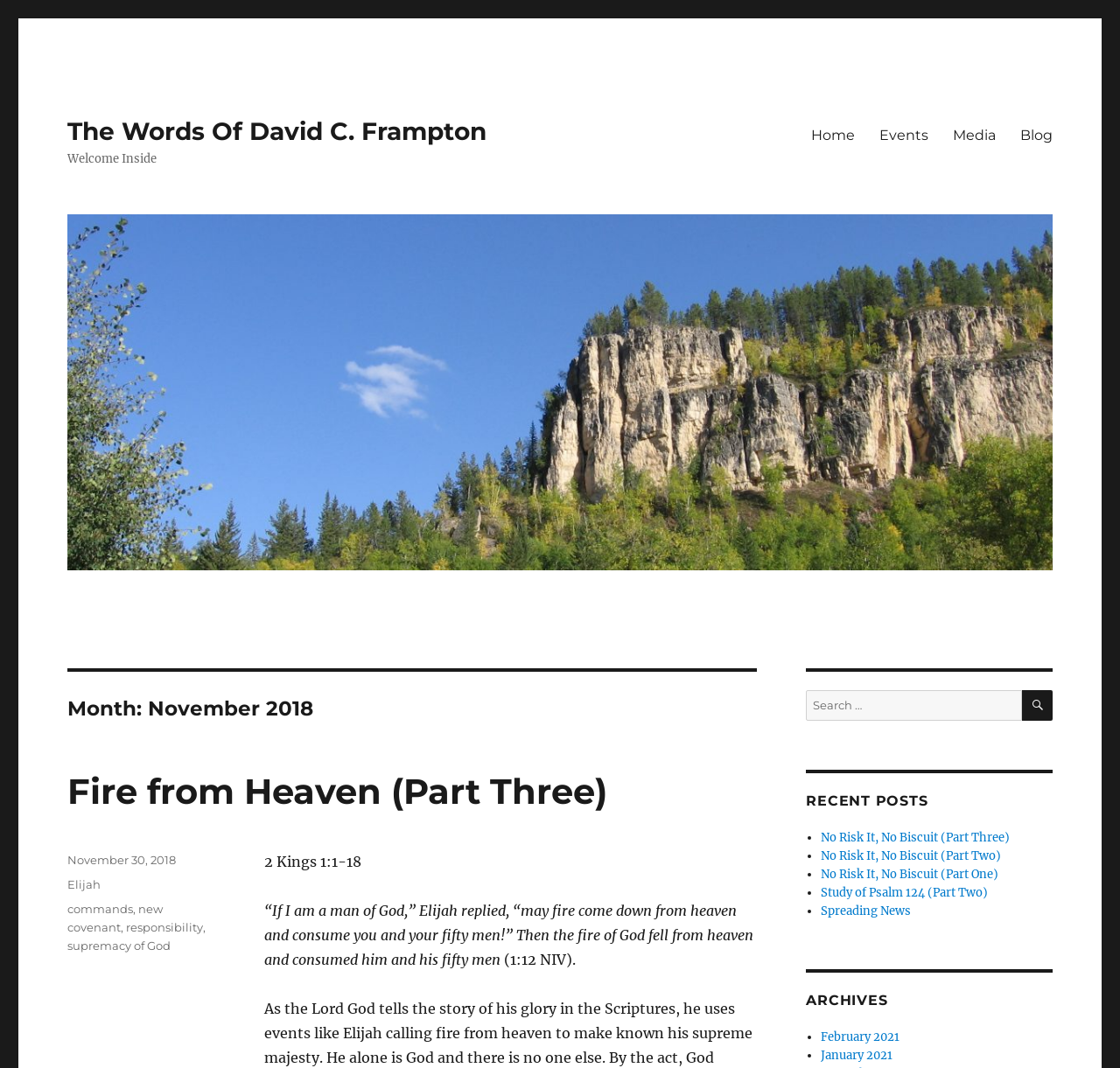What is the category of the blog post?
Based on the screenshot, answer the question with a single word or phrase.

Elijah